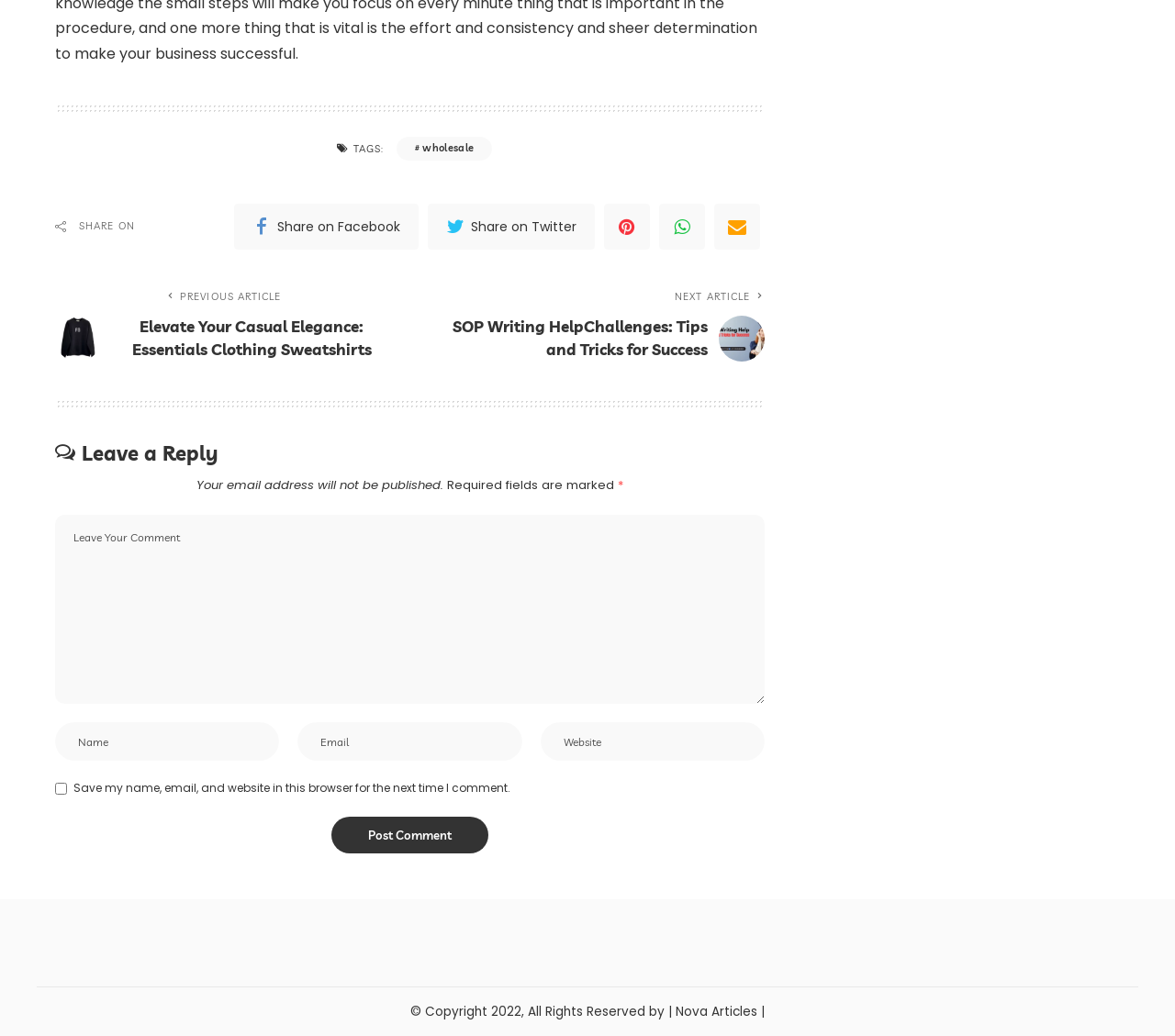Kindly determine the bounding box coordinates for the area that needs to be clicked to execute this instruction: "Share on Facebook".

[0.199, 0.196, 0.356, 0.241]